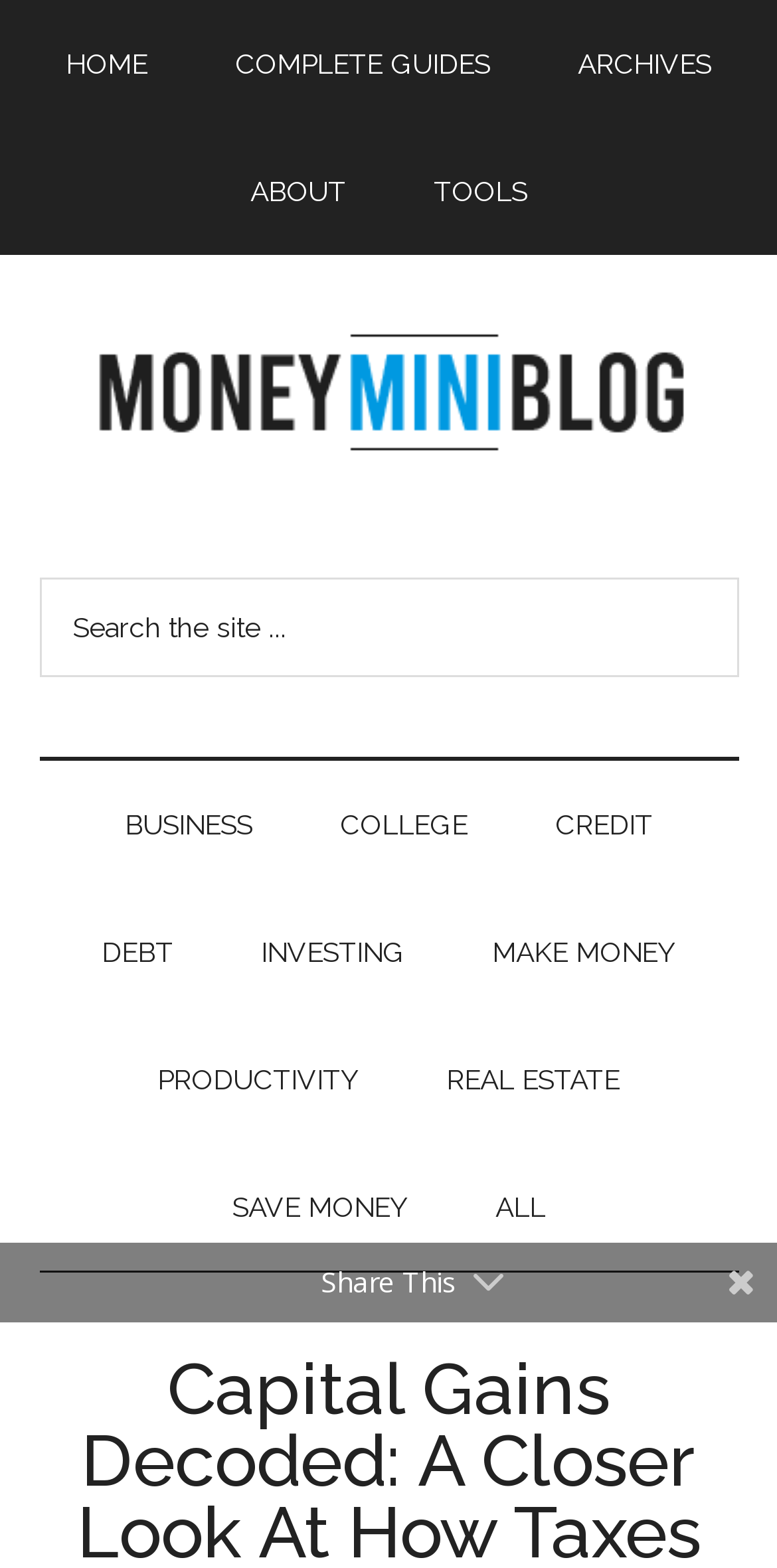How many categories are there in the secondary navigation menu?
Look at the screenshot and respond with one word or a short phrase.

10